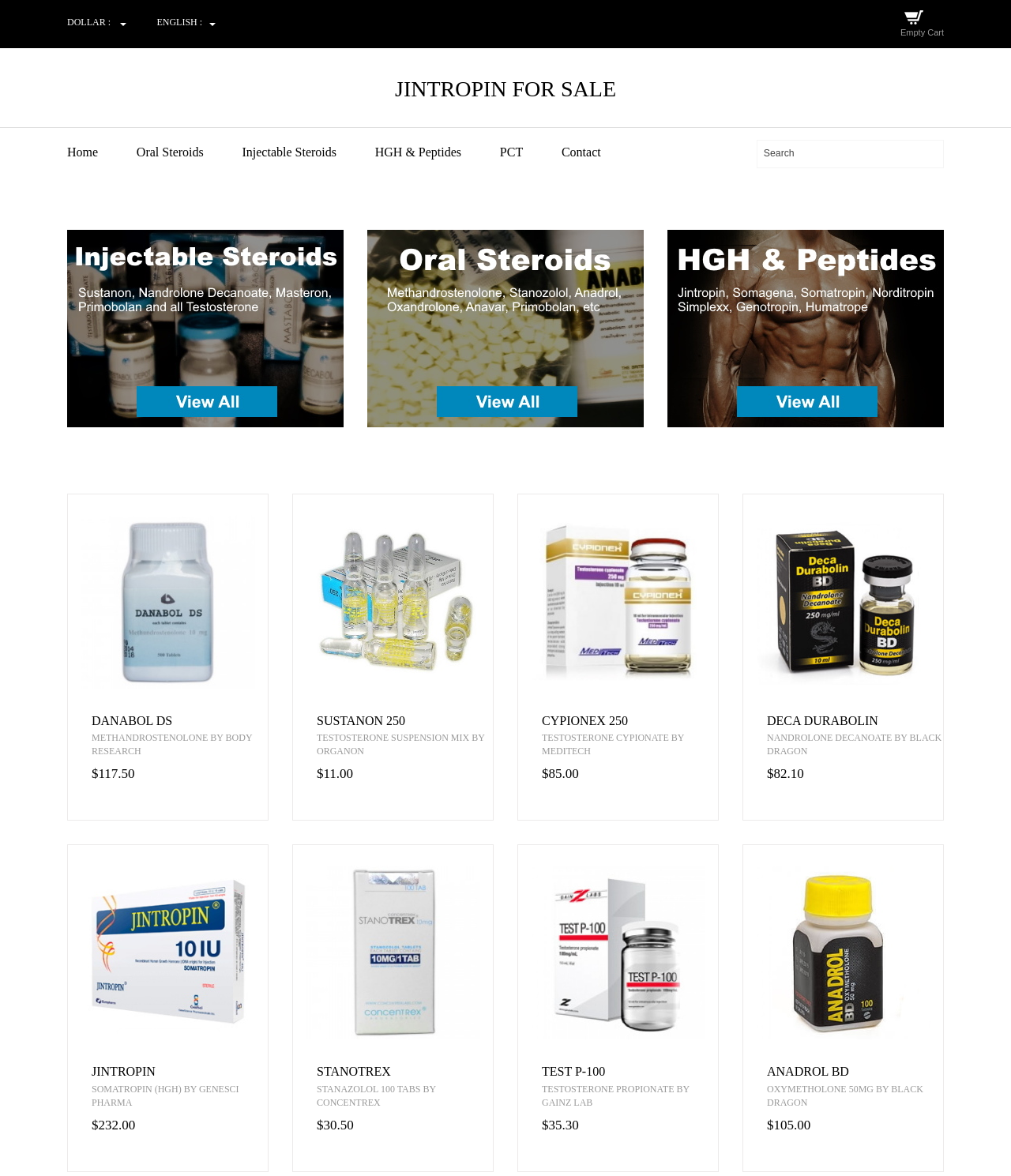Determine the main heading of the webpage and generate its text.

JINTROPIN FOR SALE